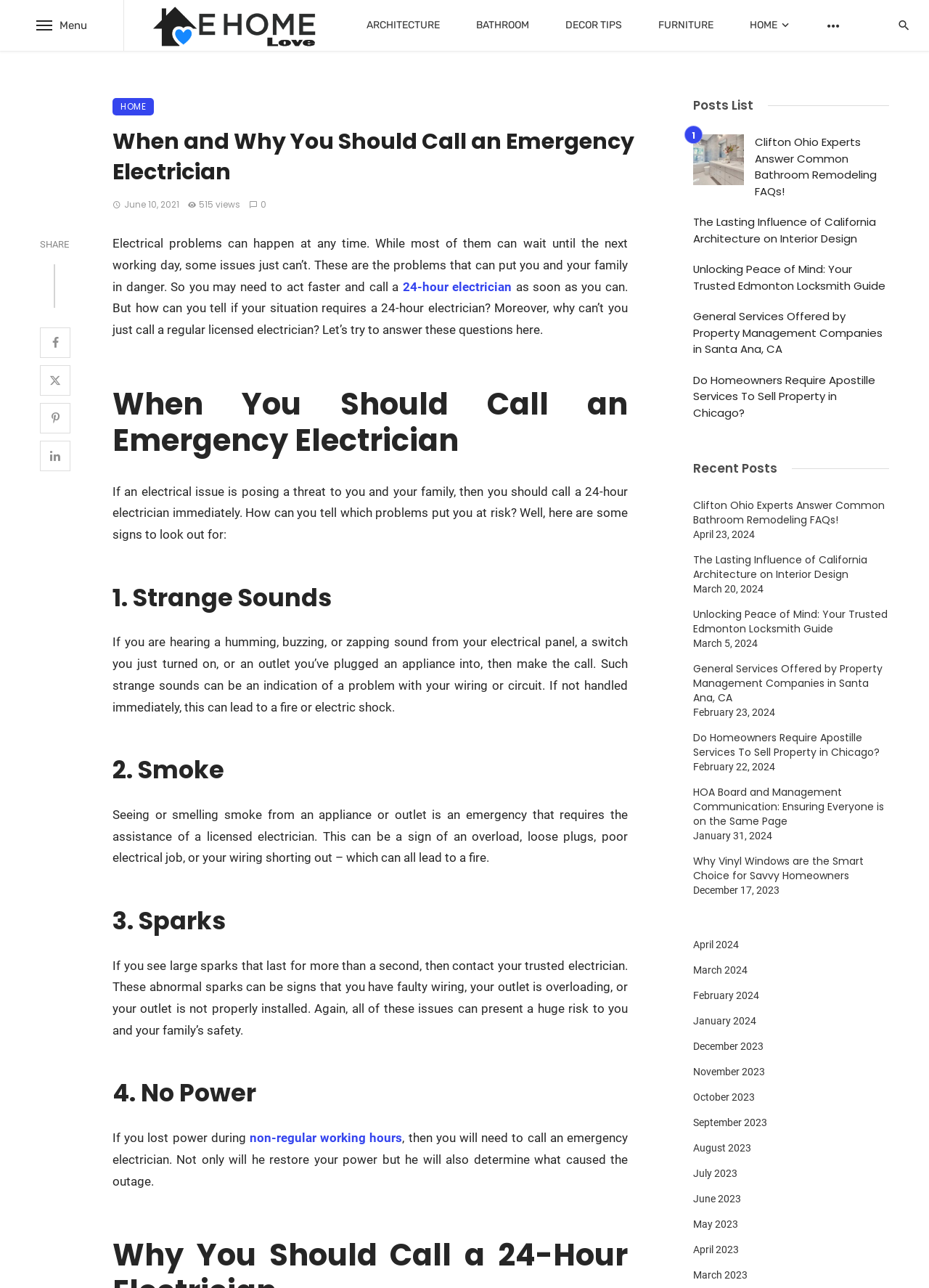Please predict the bounding box coordinates of the element's region where a click is necessary to complete the following instruction: "Click the link '24-hour electrician'". The coordinates should be represented by four float numbers between 0 and 1, i.e., [left, top, right, bottom].

[0.429, 0.217, 0.551, 0.228]